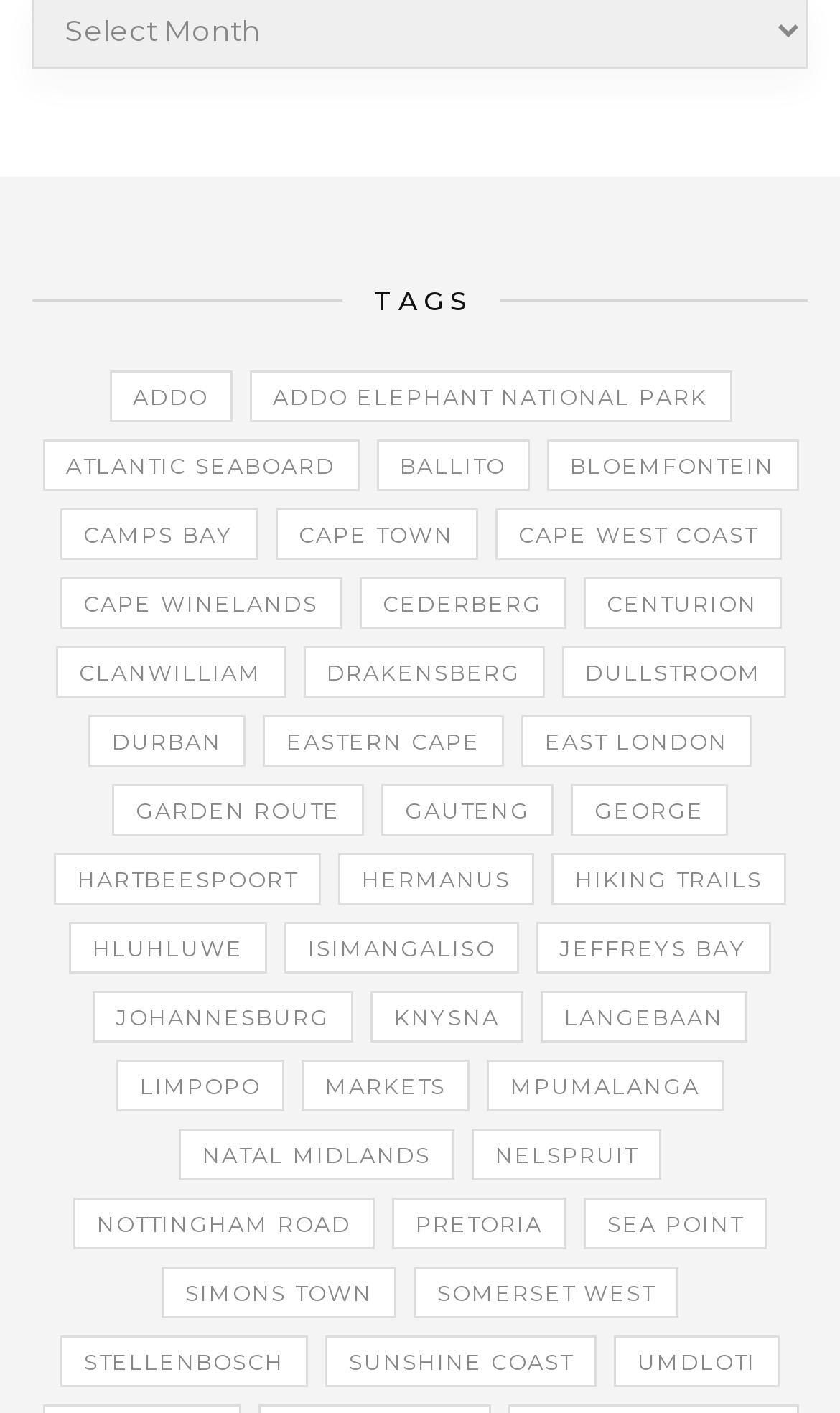Using floating point numbers between 0 and 1, provide the bounding box coordinates in the format (top-left x, top-left y, bottom-right x, bottom-right y). Locate the UI element described here: Test Contact

None